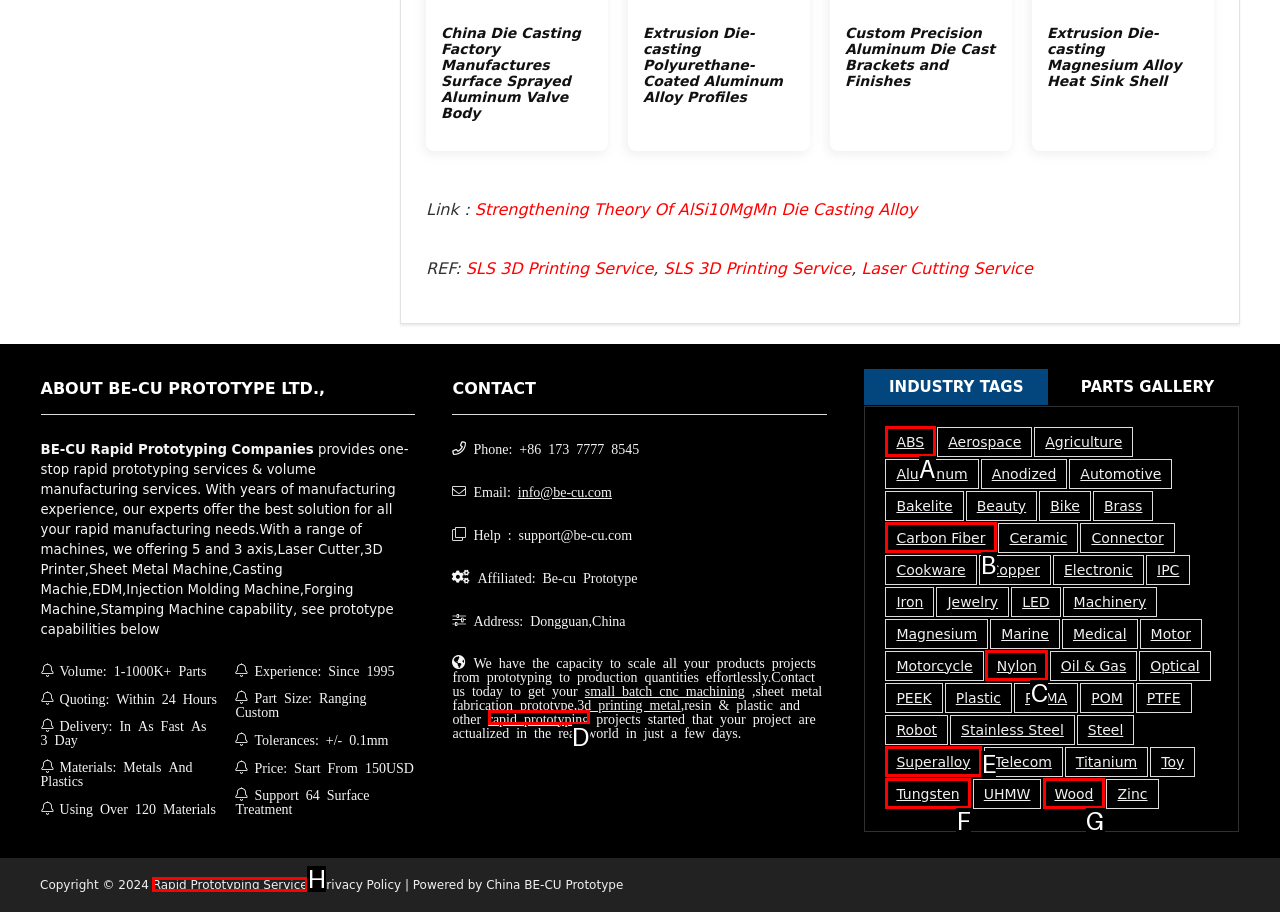Identify the HTML element that best fits the description: Rapid Prototyping Service. Respond with the letter of the corresponding element.

H